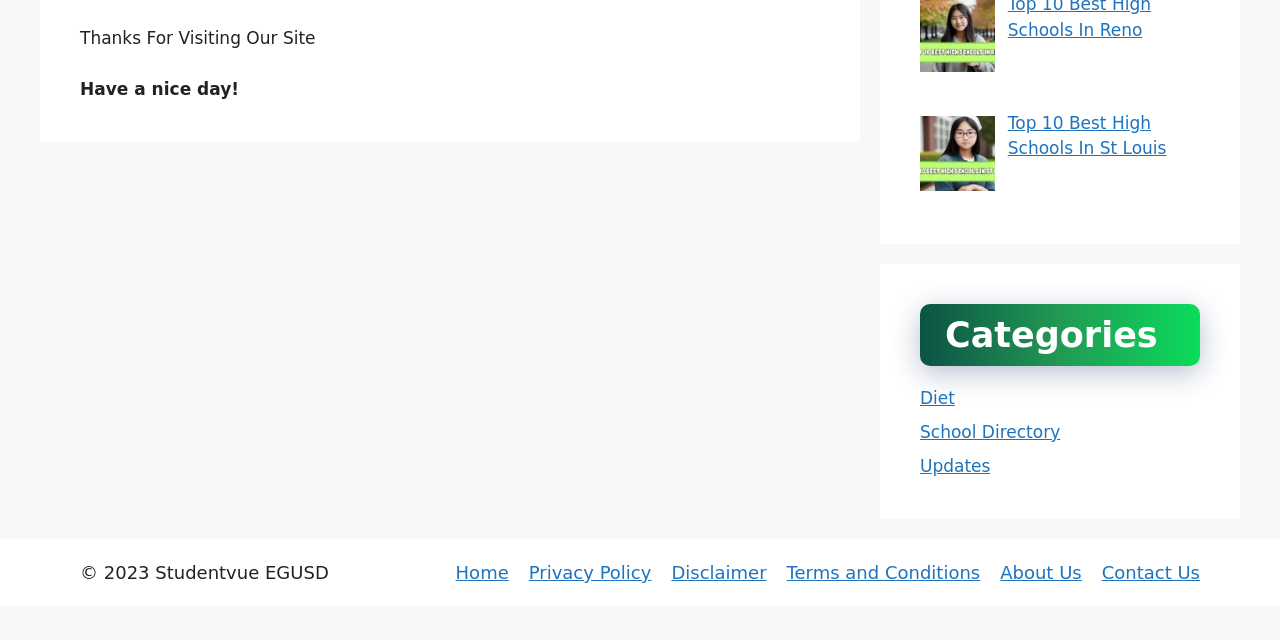Determine the bounding box for the UI element as described: "Contact Us". The coordinates should be represented as four float numbers between 0 and 1, formatted as [left, top, right, bottom].

[0.861, 0.878, 0.938, 0.911]